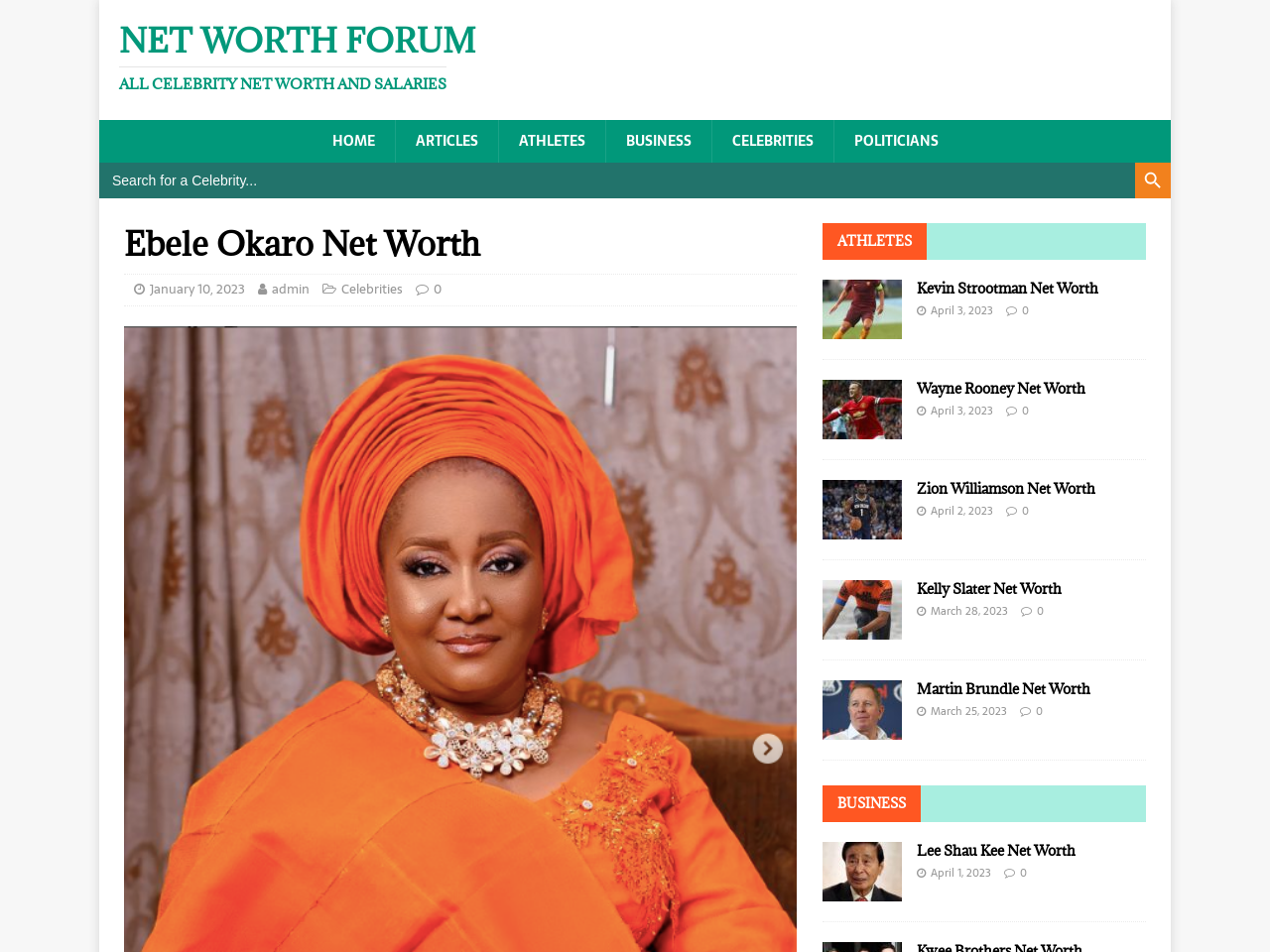Can you give a detailed response to the following question using the information from the image? How many search boxes are there on the webpage?

The number of search boxes on the webpage can be determined by looking at the searchbox with the label 'Search for:'.